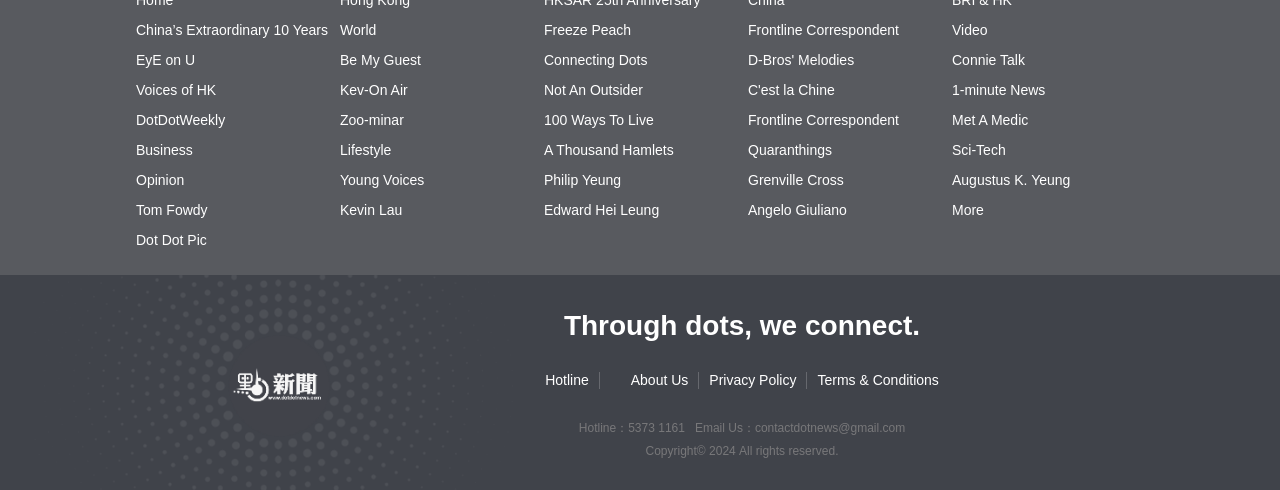Kindly determine the bounding box coordinates for the area that needs to be clicked to execute this instruction: "Learn about 'About Us'".

[0.485, 0.759, 0.546, 0.793]